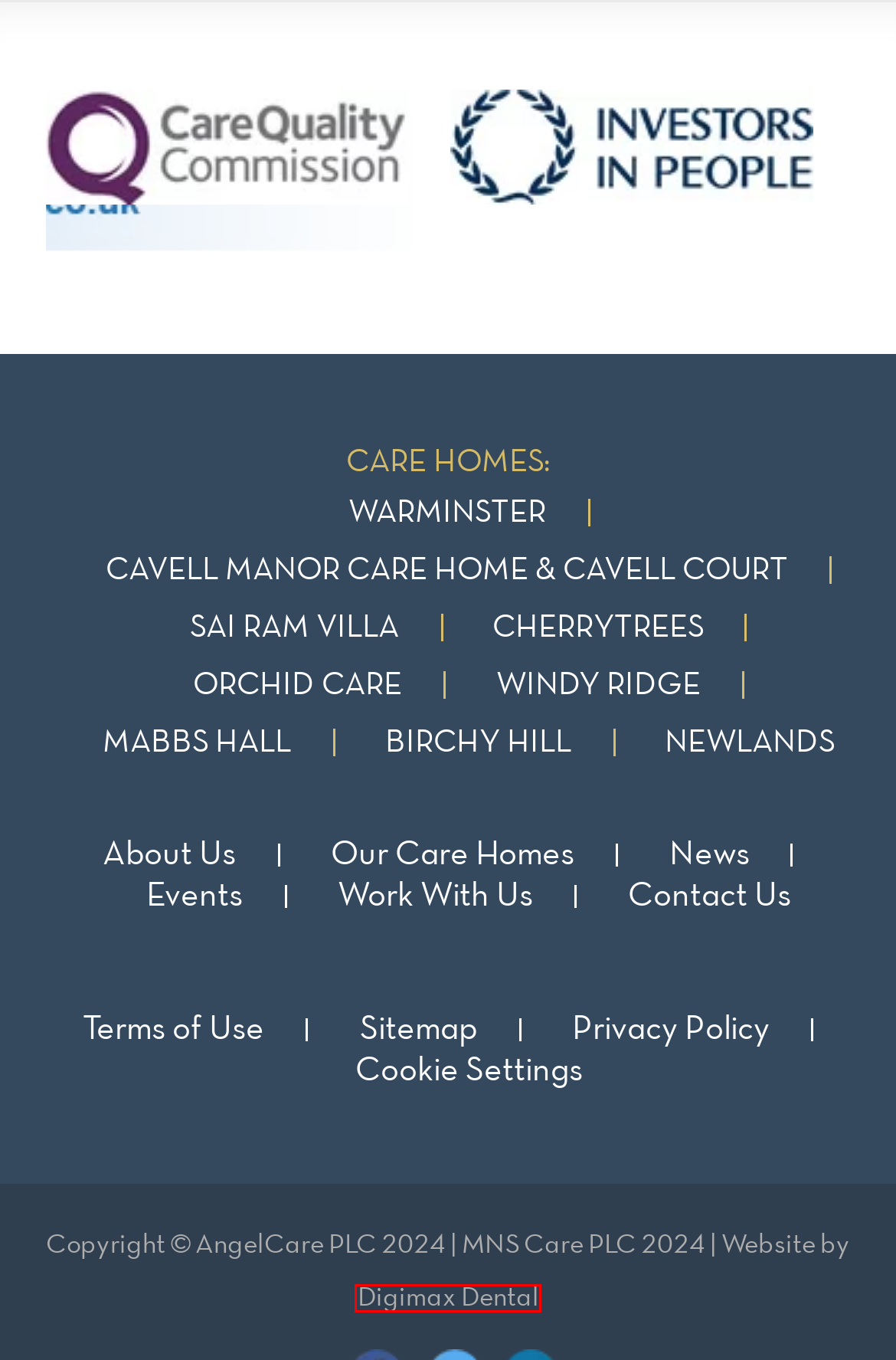You have been given a screenshot of a webpage, where a red bounding box surrounds a UI element. Identify the best matching webpage description for the page that loads after the element in the bounding box is clicked. Options include:
A. Cavell Manor Care Home & Cavell Court - Angelcare PLC | MNS Care PLC
B. Cherrytrees - Angelcare PLC | MNS Care PLC
C. Sitemap - Angelcare PLC | MNS Care PLC
D. Events - Angelcare PLC | MNS Care PLC
E. Dental Marketing | Website Design & SEO for Dentists | Digimax Dental® London
F. Terms of Use - Angelcare PLC | MNS Care PLC
G. Our Care Homes - Angelcare PLC | MNS Care PLC
H. Birchy Hill - Angelcare PLC | MNS Care PLC

E